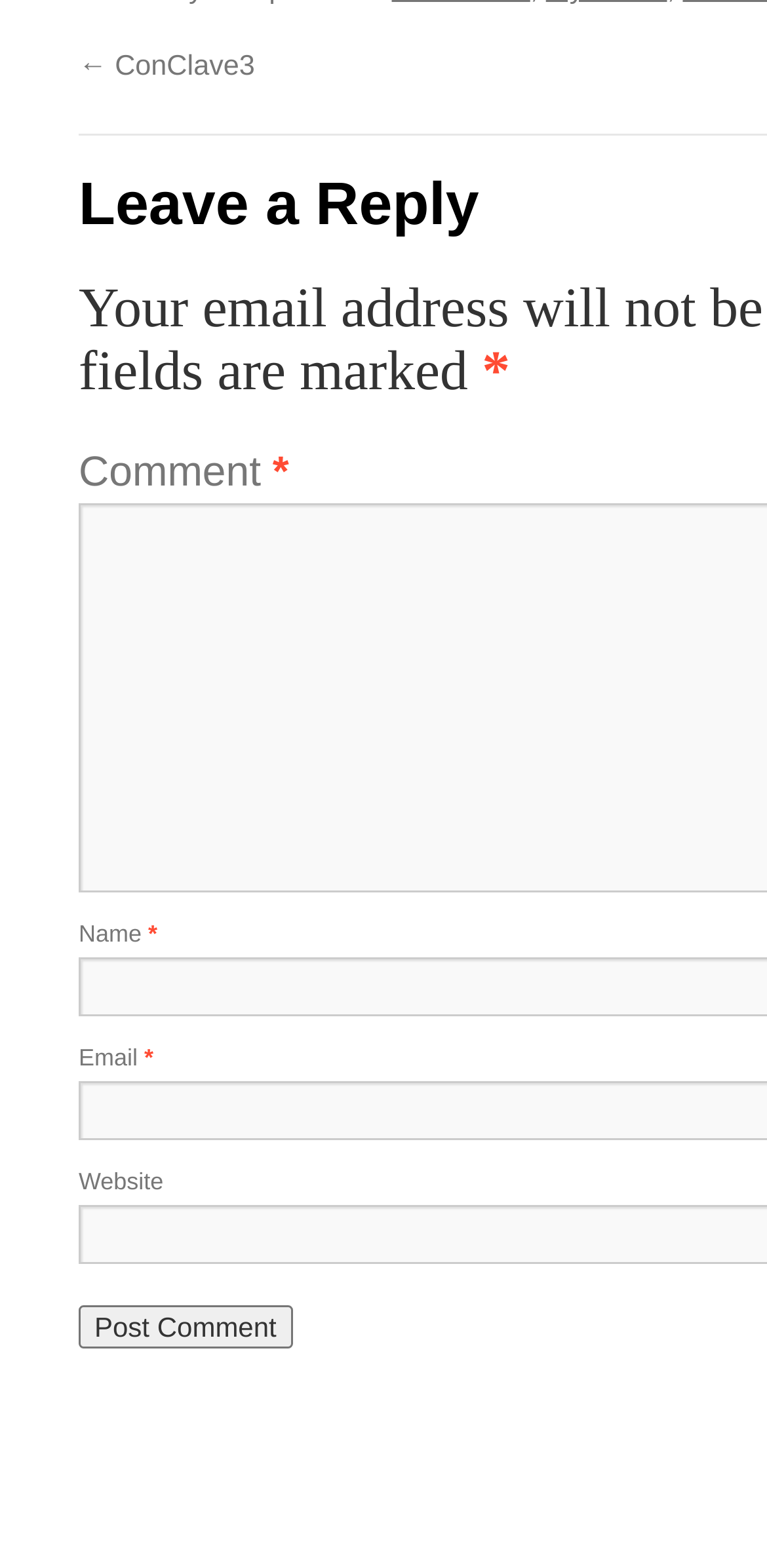What is the purpose of the button at the bottom?
Look at the image and provide a short answer using one word or a phrase.

Post Comment